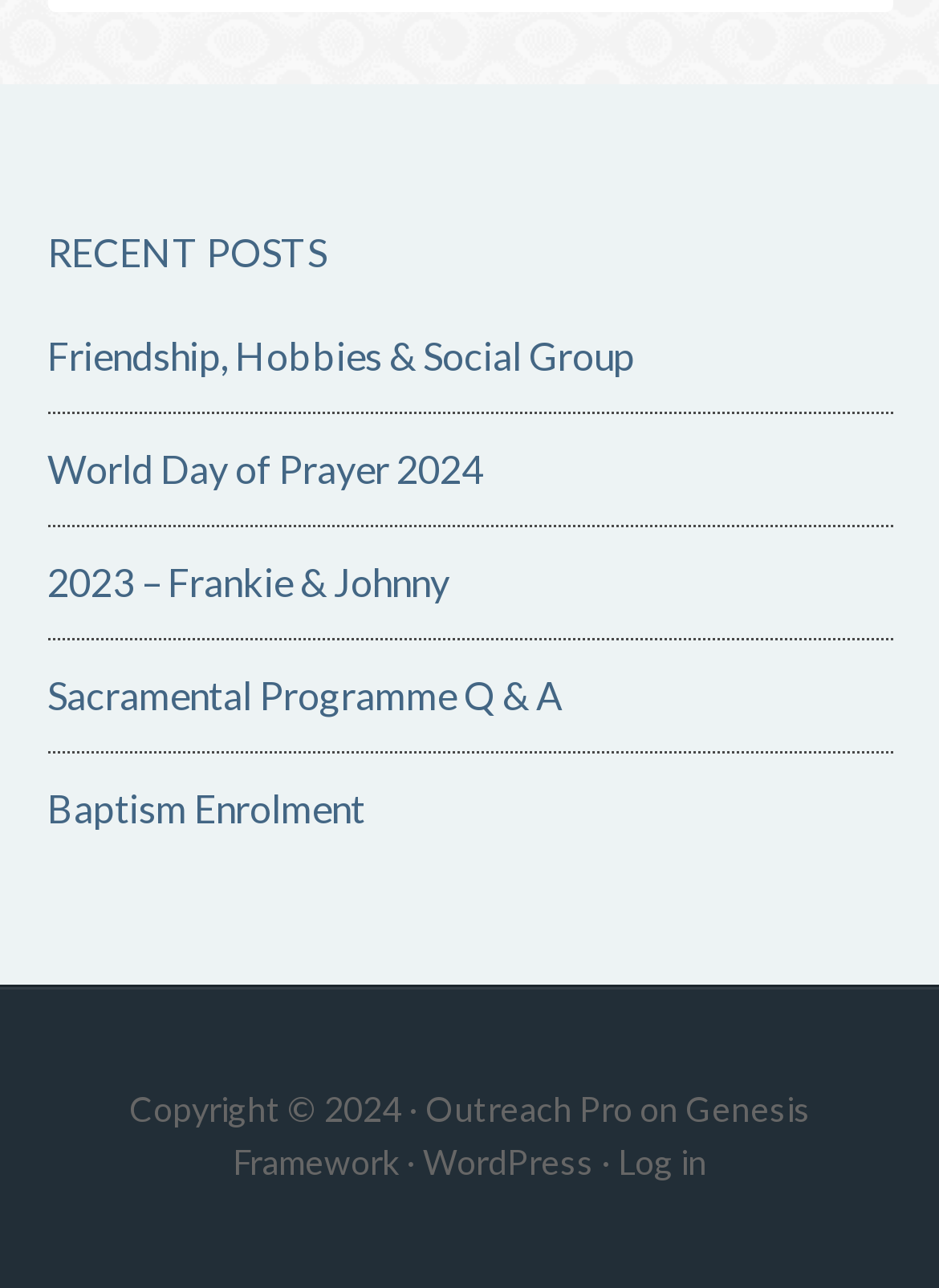How many links are there under the 'RECENT POSTS' heading?
Please provide a comprehensive and detailed answer to the question.

There are five links under the 'RECENT POSTS' heading, which are 'Friendship, Hobbies & Social Group', 'World Day of Prayer 2024', '2023 – Frankie & Johnny', 'Sacramental Programme Q & A', and 'Baptism Enrolment'.